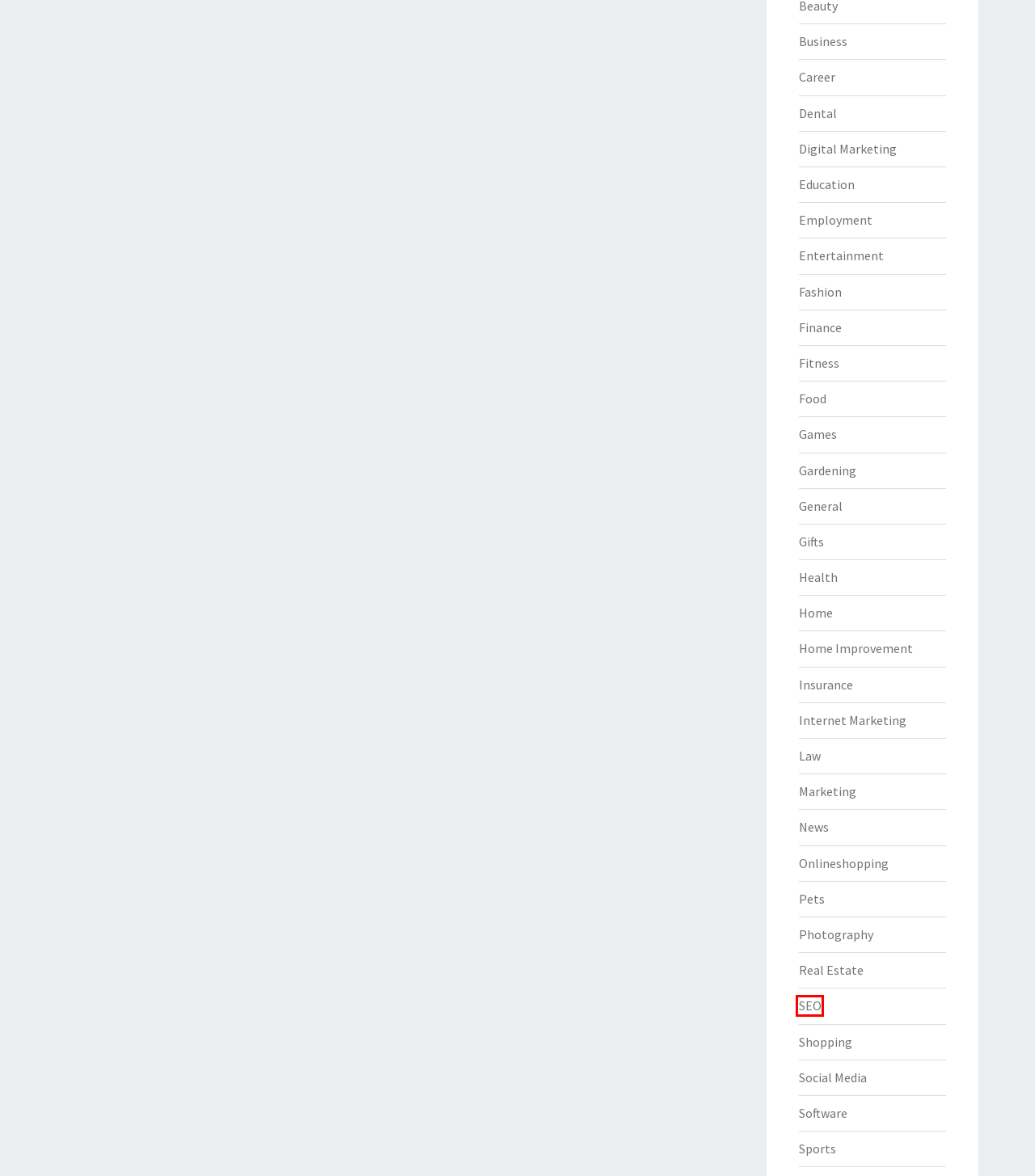You are looking at a webpage screenshot with a red bounding box around an element. Pick the description that best matches the new webpage after interacting with the element in the red bounding box. The possible descriptions are:
A. Shopping – Entertainment Blog
B. Sports – Entertainment Blog
C. Education – Entertainment Blog
D. Gardening – Entertainment Blog
E. Dental – Entertainment Blog
F. Pets – Entertainment Blog
G. Employment – Entertainment Blog
H. SEO – Entertainment Blog

H